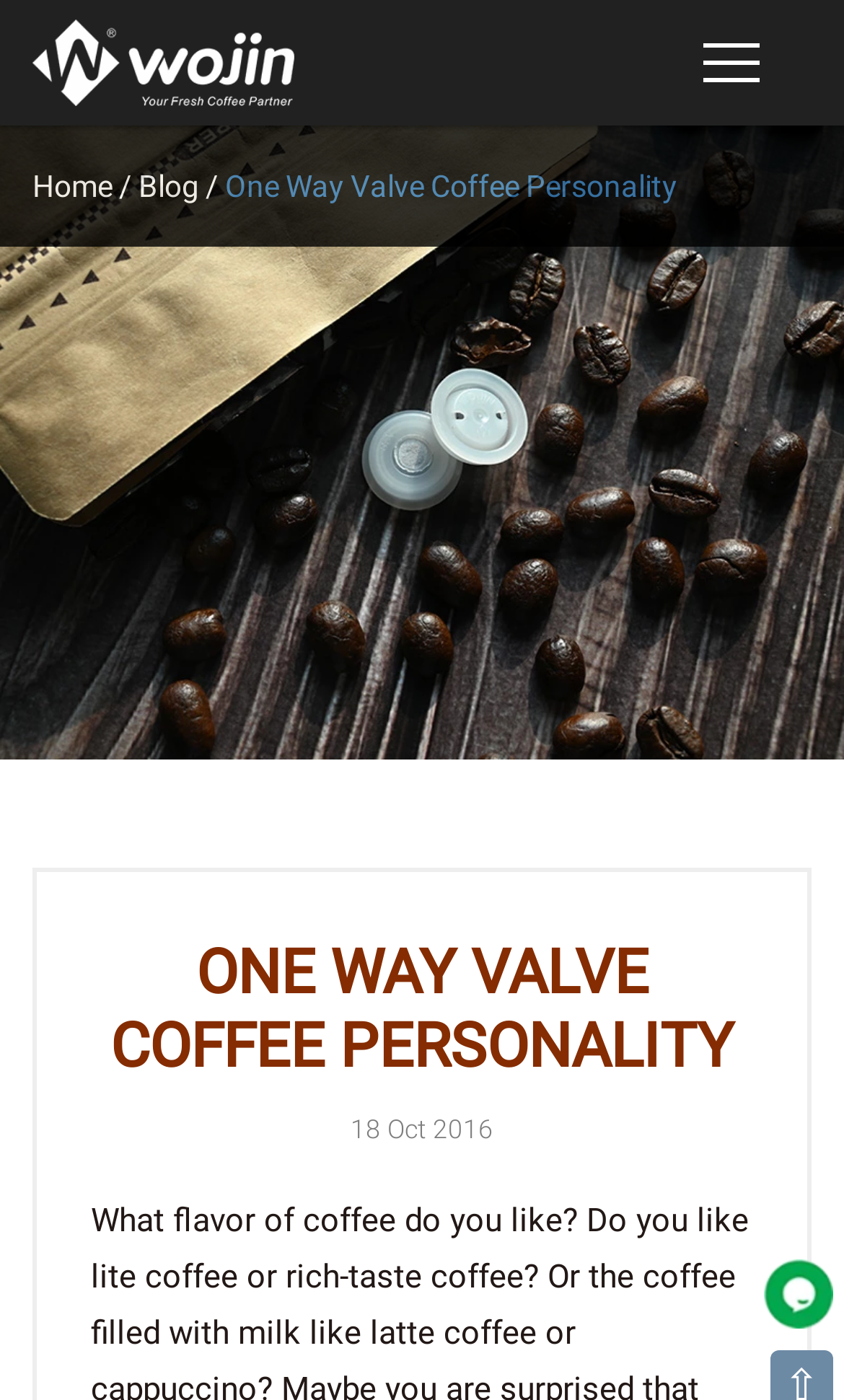Please answer the following query using a single word or phrase: 
What is the logo of the website?

Wojin Logo